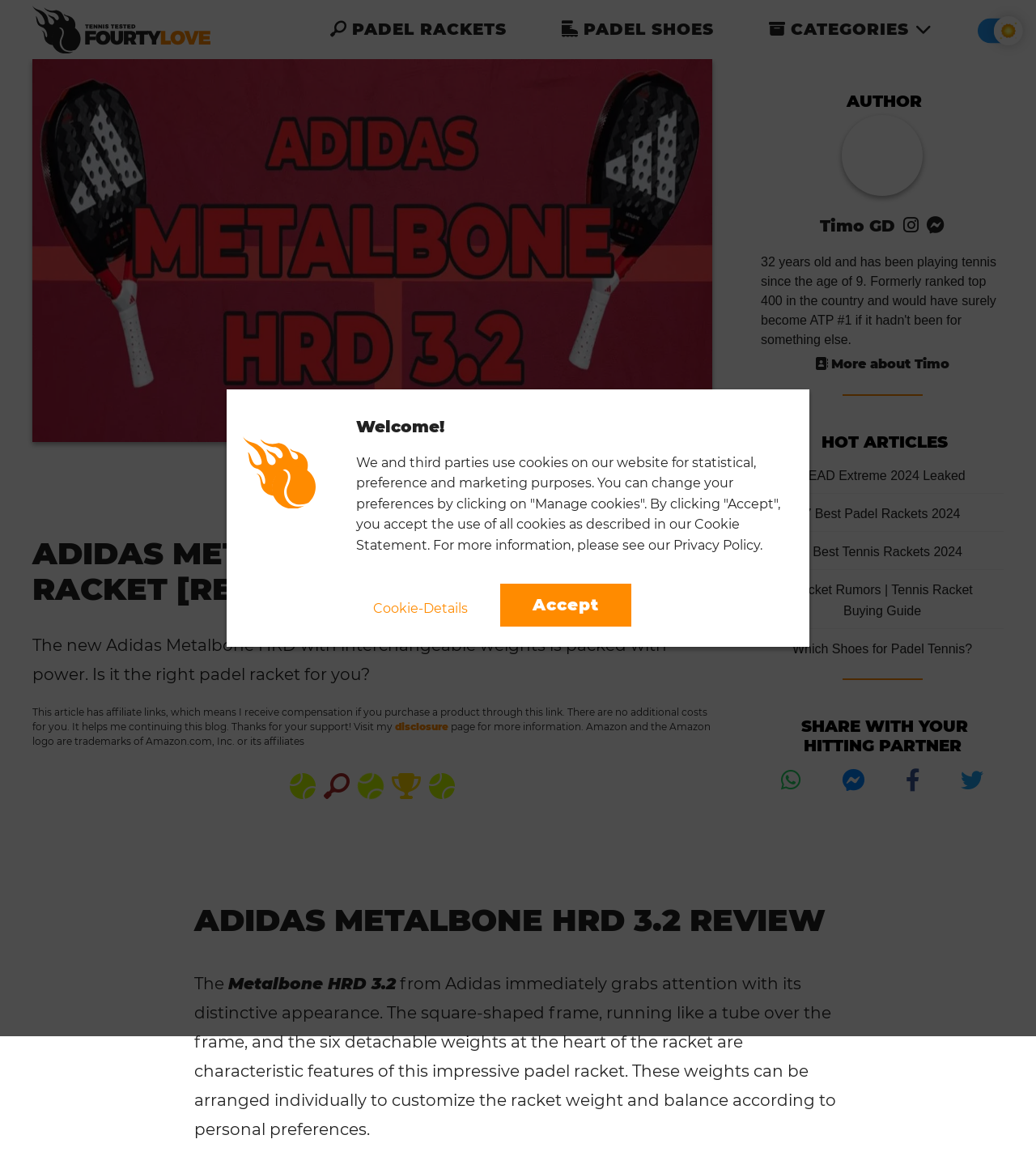Please identify the bounding box coordinates of the clickable element to fulfill the following instruction: "Read more about the author". The coordinates should be four float numbers between 0 and 1, i.e., [left, top, right, bottom].

[0.734, 0.303, 0.969, 0.32]